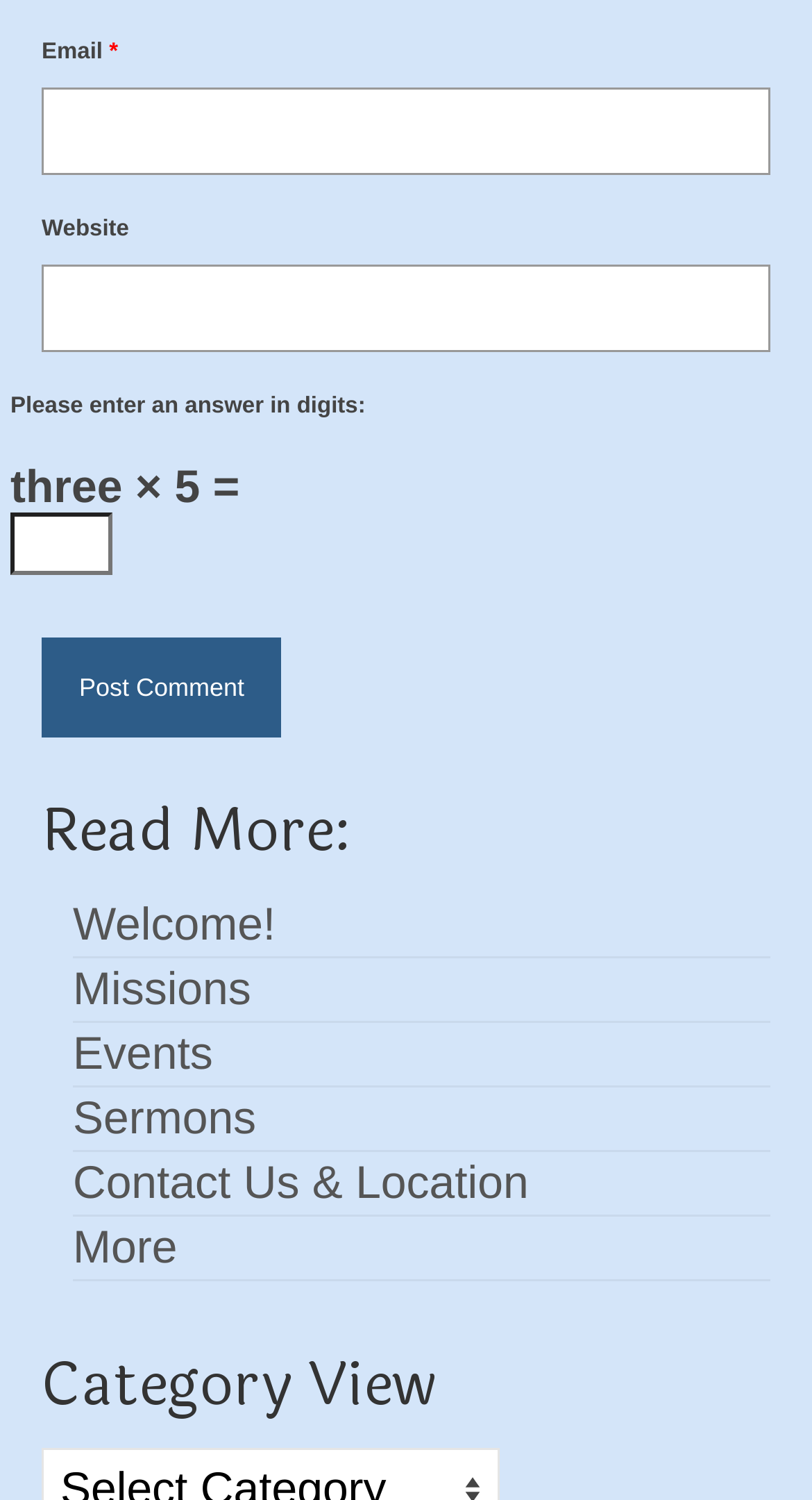Specify the bounding box coordinates of the area to click in order to execute this command: 'Input website URL'. The coordinates should consist of four float numbers ranging from 0 to 1, and should be formatted as [left, top, right, bottom].

[0.051, 0.177, 0.949, 0.235]